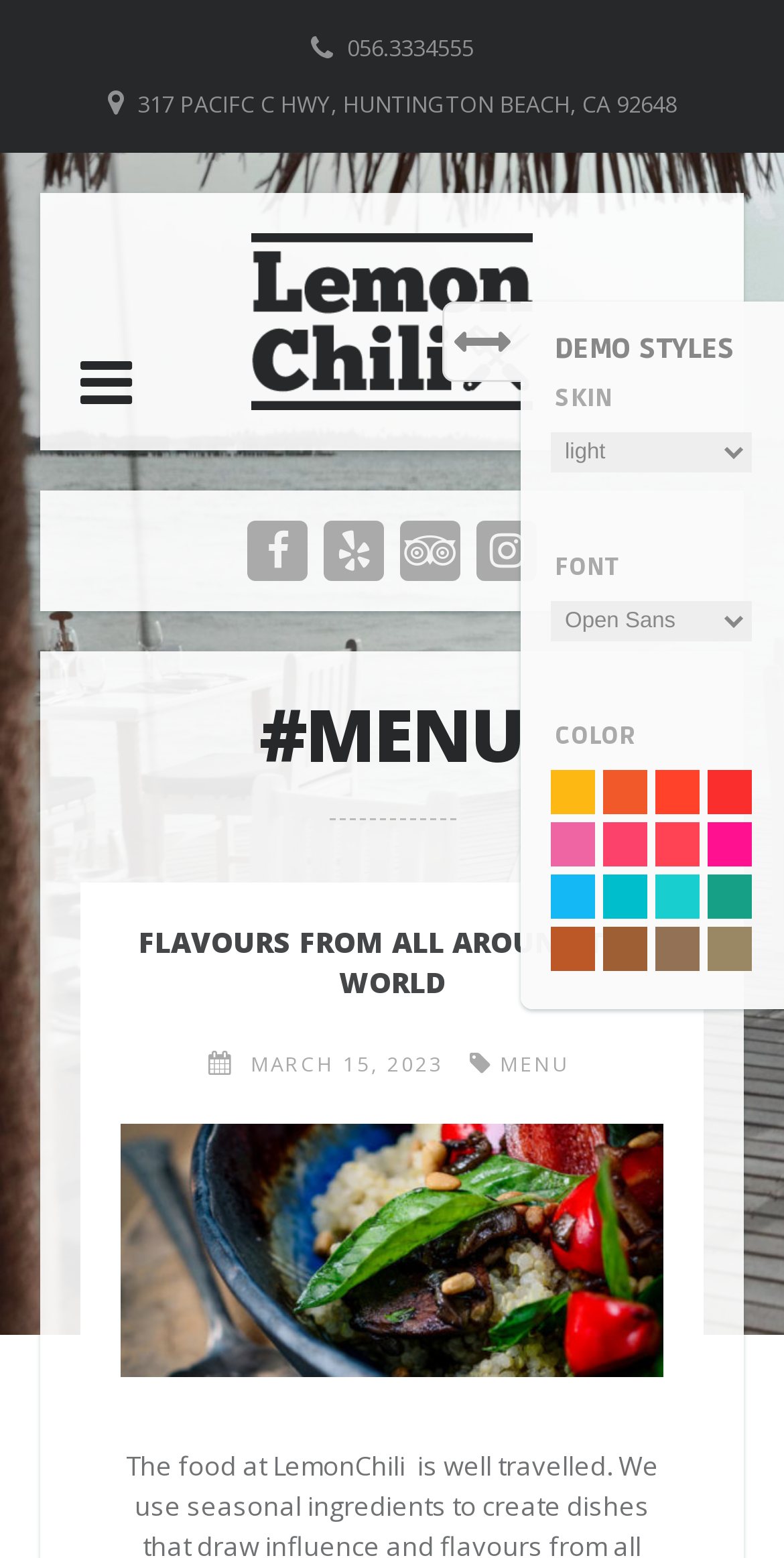Answer this question using a single word or a brief phrase:
What is the address mentioned on the webpage?

317 PACIFC C HWY, HUNTINGTON BEACH, CA 92648